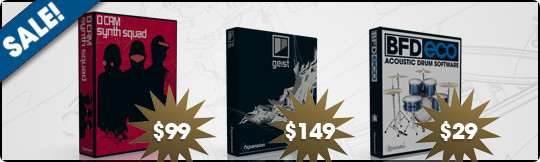Illustrate the scene in the image with a detailed description.

The image showcases a promotional banner for FXpansion's Massive Holiday Sale, featuring three of their popular software products—DCAM: Synth Squad, Geist, and BFD Eco—each displayed in distinct packaging. The prices are prominently highlighted: DCAM is offered at $99, Geist at $149, and BFD Eco, an affordable acoustic drum software, is available for just $29. A bold "SALE!" label in the top left corner draws attention to the discounts, enticing customers with these limited-time offers set to expire on December 31, 2011. This sale emphasizes FXpansion's commitment to making quality music production tools accessible to a broader audience, perfect for both beginners and seasoned audio professionals alike.